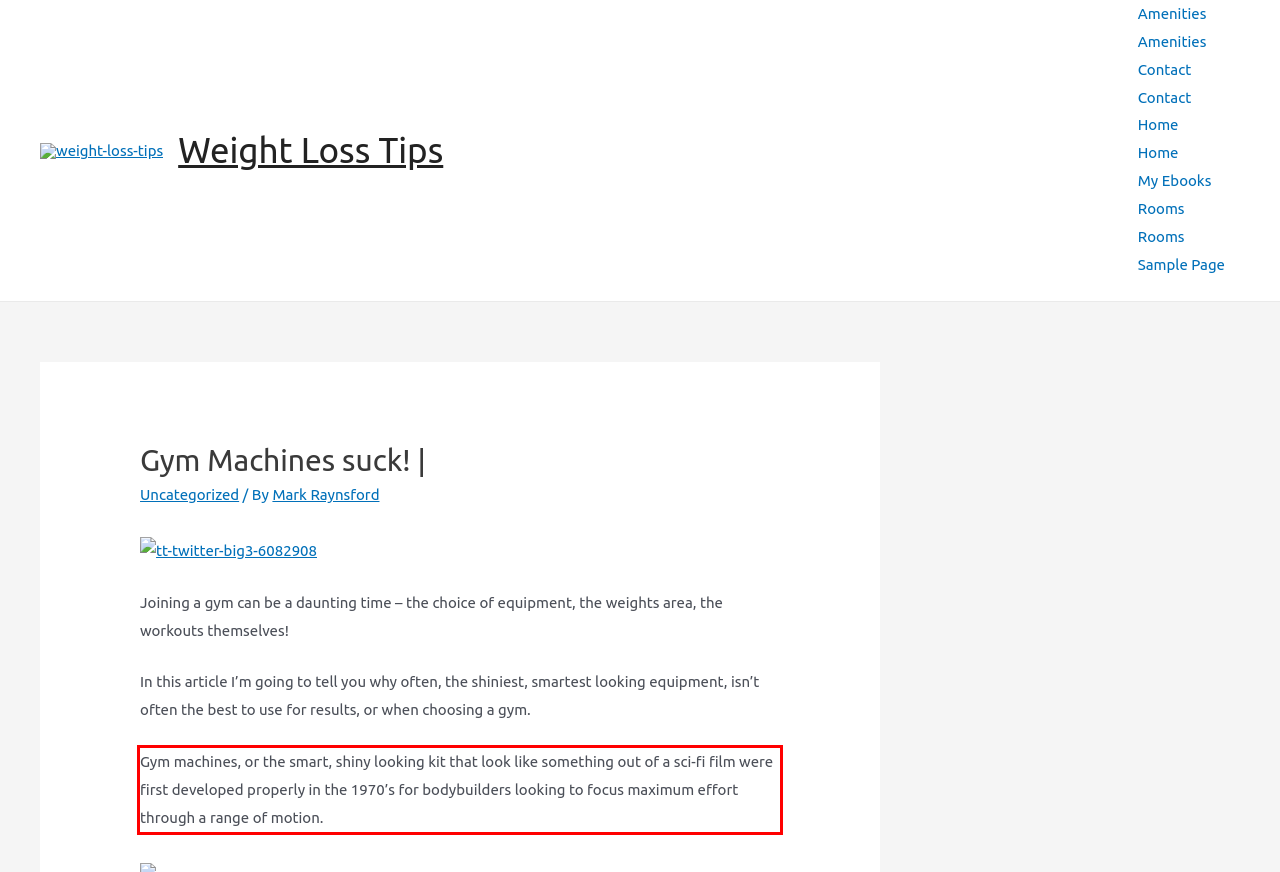Identify and transcribe the text content enclosed by the red bounding box in the given screenshot.

Gym machines, or the smart, shiny looking kit that look like something out of a sci-fi film were first developed properly in the 1970’s for bodybuilders looking to focus maximum effort through a range of motion.